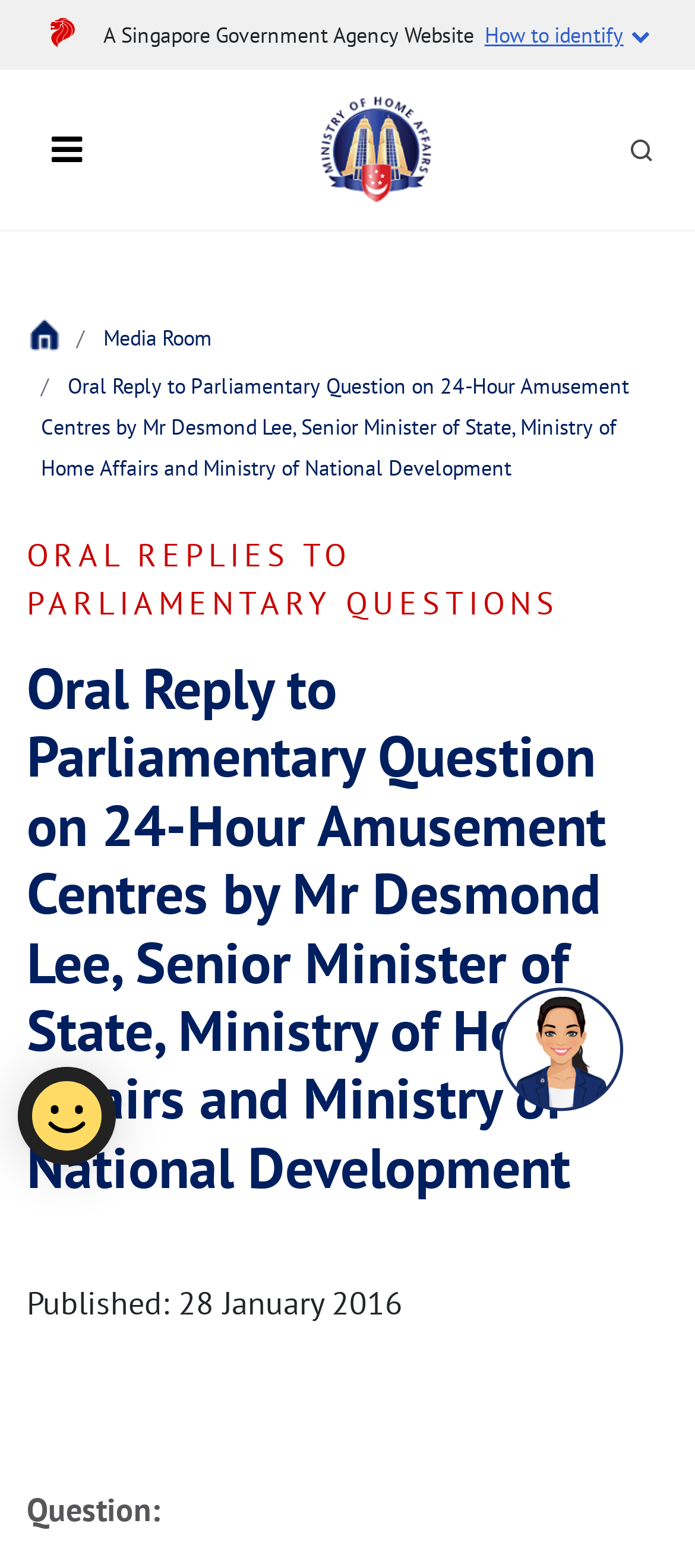Provide your answer to the question using just one word or phrase: What is the topic of the parliamentary question?

24-Hour Amusement Centres